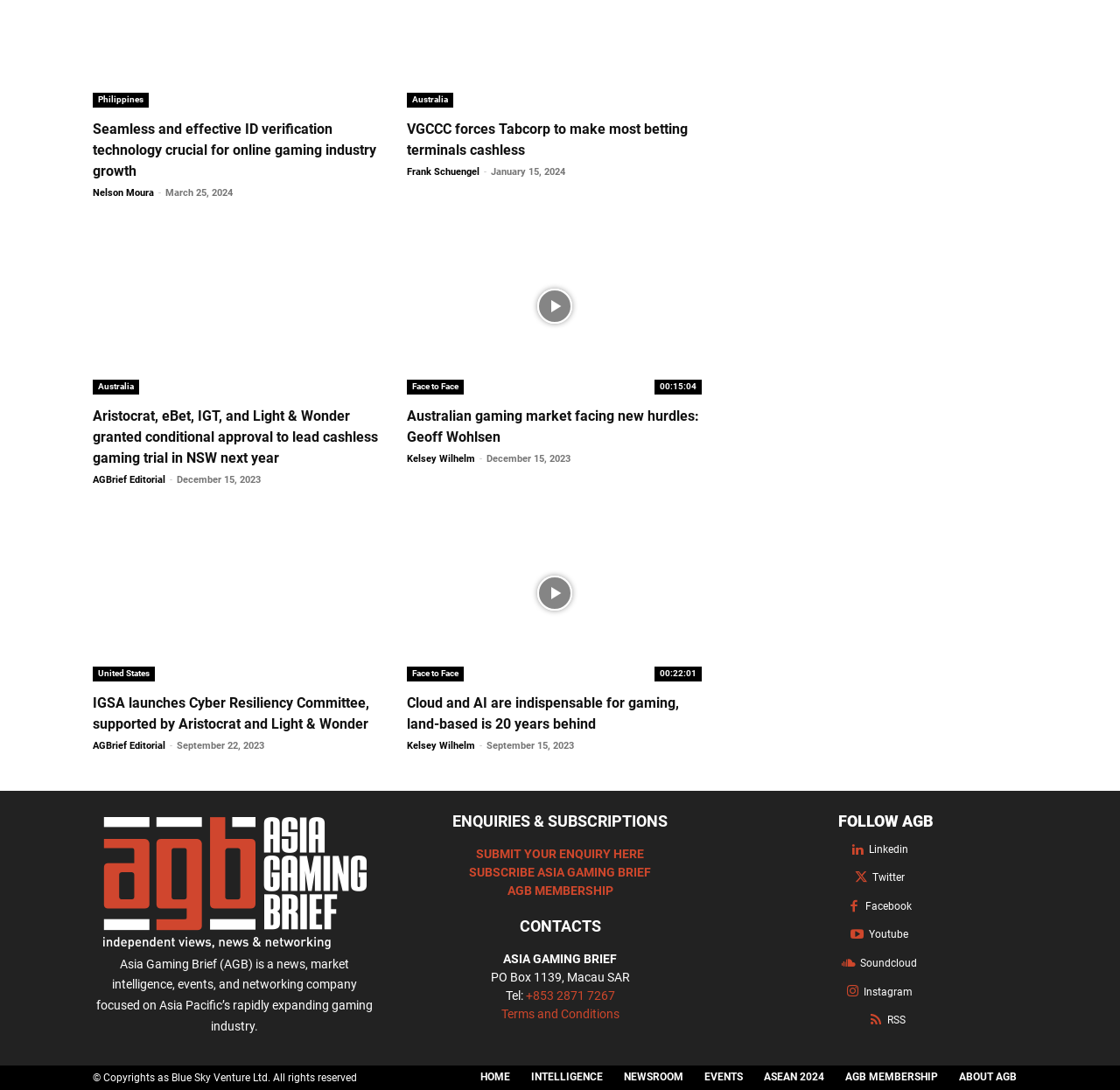Give a one-word or one-phrase response to the question: 
What is the name of the company?

Asia Gaming Brief